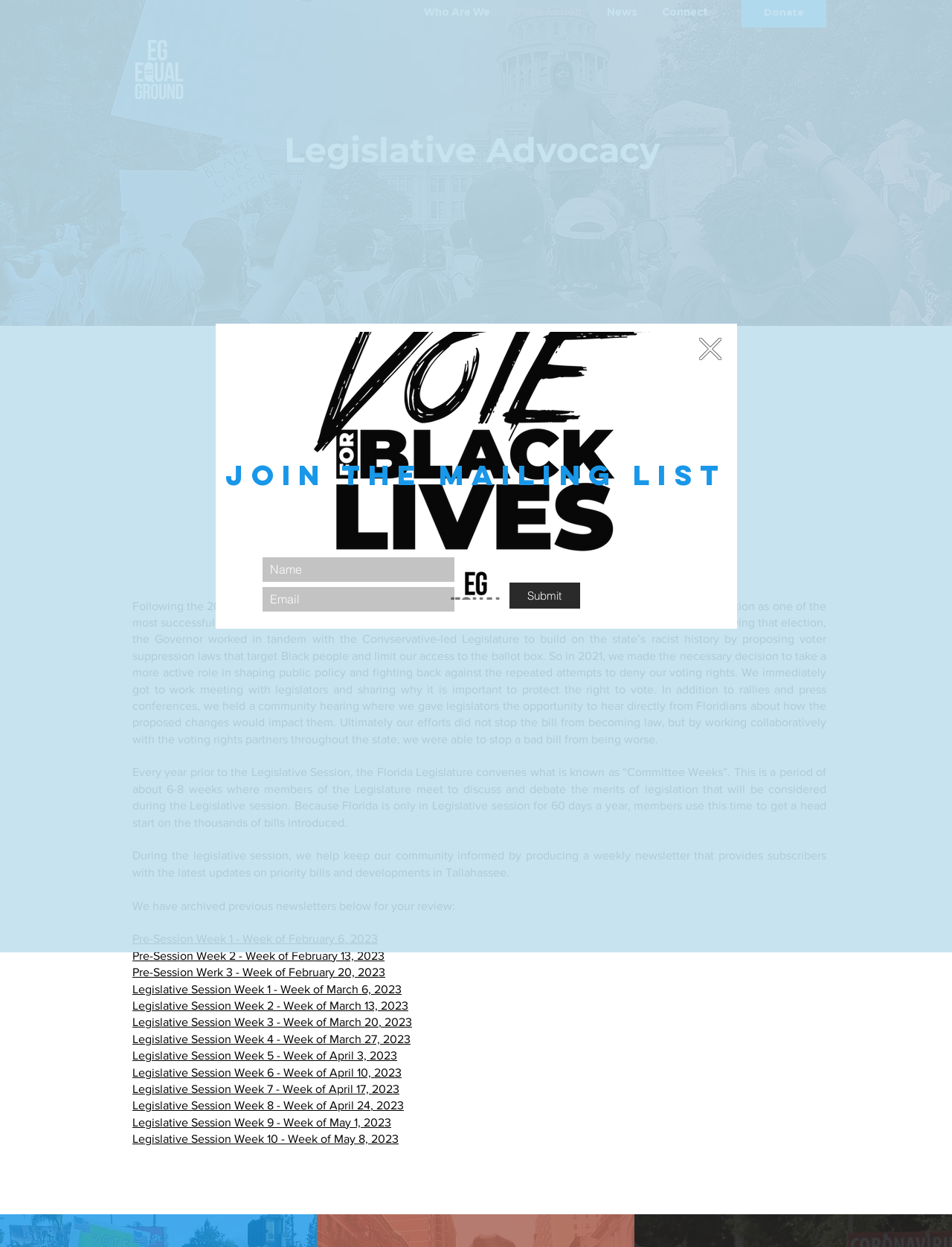Determine the bounding box coordinates of the section to be clicked to follow the instruction: "Visit YouTube". The coordinates should be given as four float numbers between 0 and 1, formatted as [left, top, right, bottom].

[0.817, 0.008, 0.834, 0.021]